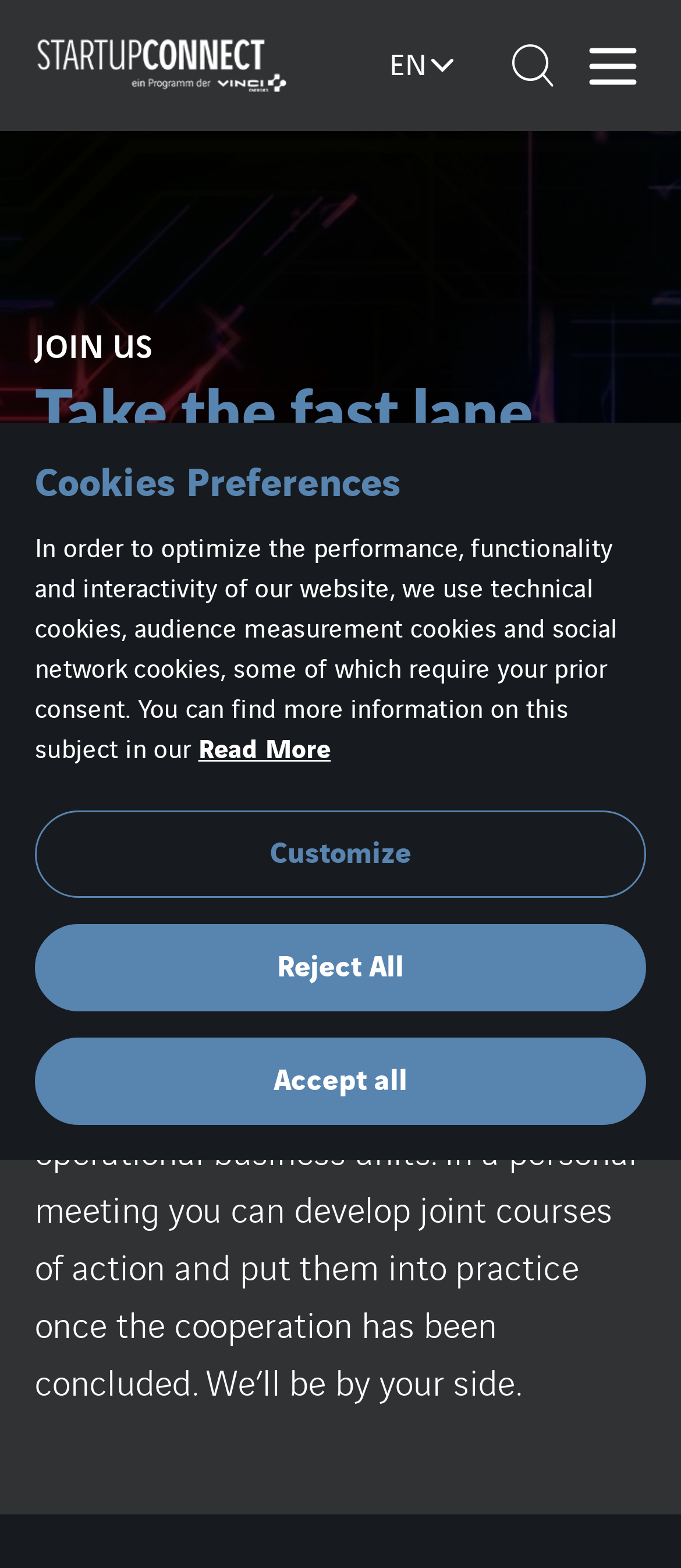Illustrate the webpage thoroughly, mentioning all important details.

The webpage is about joining a digital ecosystem, specifically Startup Connect. At the top left, there is a logo image. Next to it, there are two buttons: one for language selection with the text "EN" and a flag icon, and another with a search icon. 

Below the logo, there is a large background image that spans the entire width of the page. On top of this image, there is a heading that reads "Take the fast lane." followed by a call-to-action button with the text "JOIN US". 

On the top navigation bar, there are three links: "Home", "»", and "Become a part of our Ecosystem". Below this navigation bar, there is a heading that reads "How to join our ecosystem". 

The main content of the page is divided into two sections. The first section has a heading that reads "Are you interested? Then let’s talk." followed by a paragraph of text that describes the process of getting to know startup experts and developing joint courses of action. 

The second section is a cookie consent dialog box that appears in the middle of the page. It has a heading that reads "Cookies Preferences" and explains the use of technical, audience measurement, and social network cookies on the website. There are three buttons: "Customize", "Reject All", and "Accept all" to manage cookie preferences. Additionally, there is a "Read More" link that provides more information on the subject.